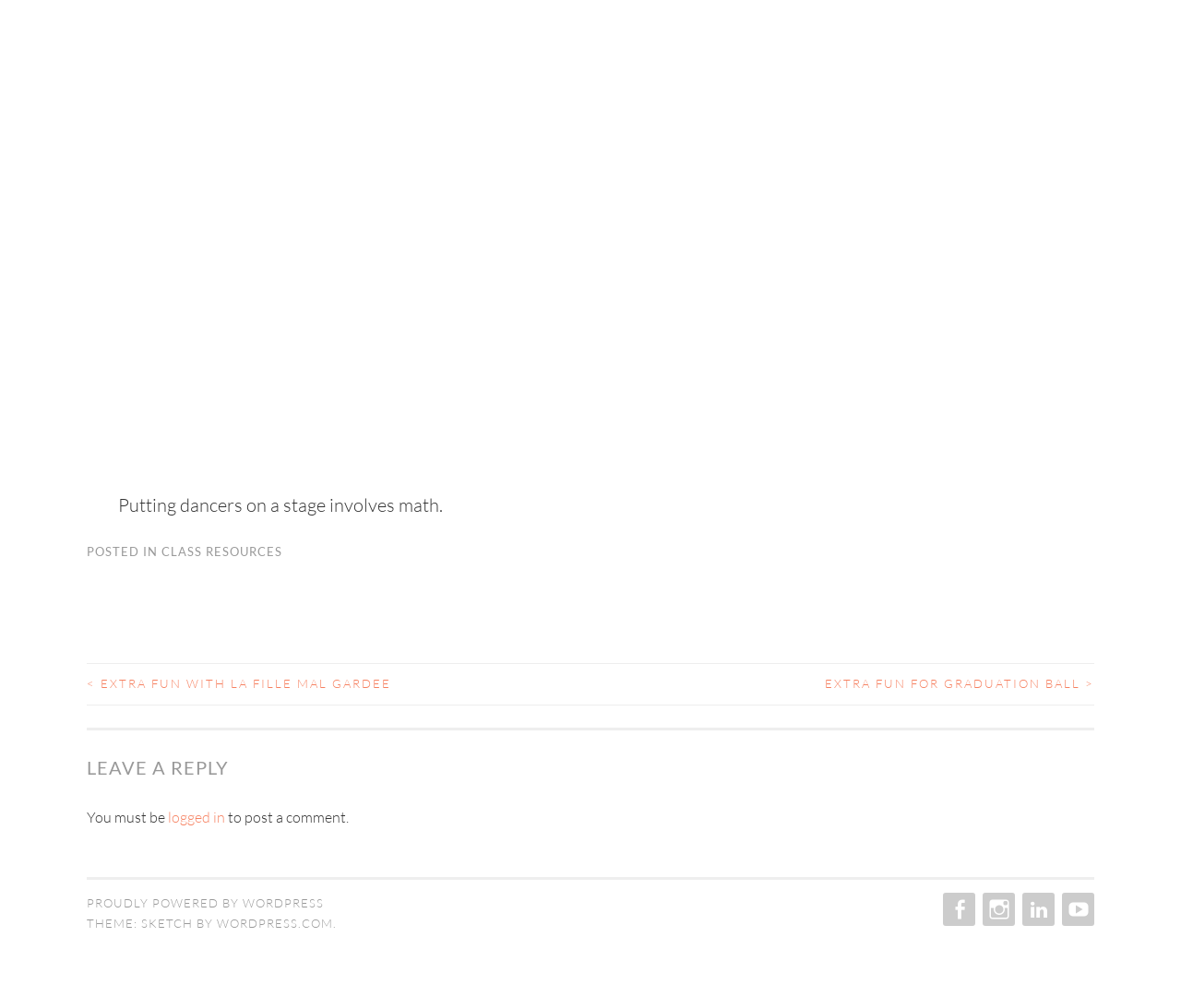Identify the bounding box coordinates for the UI element described as follows: Proudly powered by WordPress. Use the format (top-left x, top-left y, bottom-right x, bottom-right y) and ensure all values are floating point numbers between 0 and 1.

[0.073, 0.888, 0.274, 0.903]